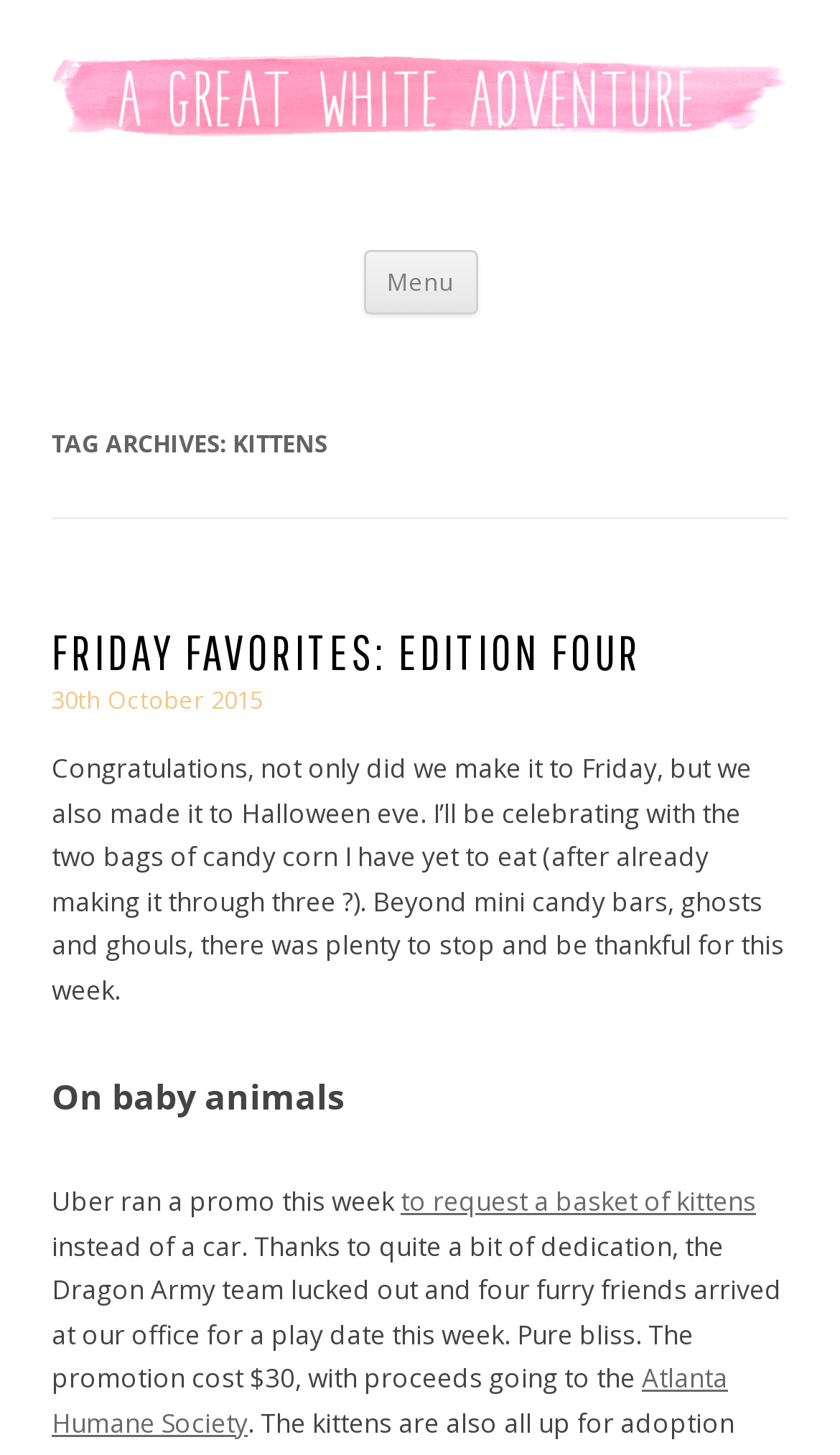What is the date of the blog post?
Refer to the image and provide a detailed answer to the question.

The date of the blog post is mentioned as '30th October 2015' in the static text below the heading 'FRIDAY FAVORITES: EDITION FOUR'.